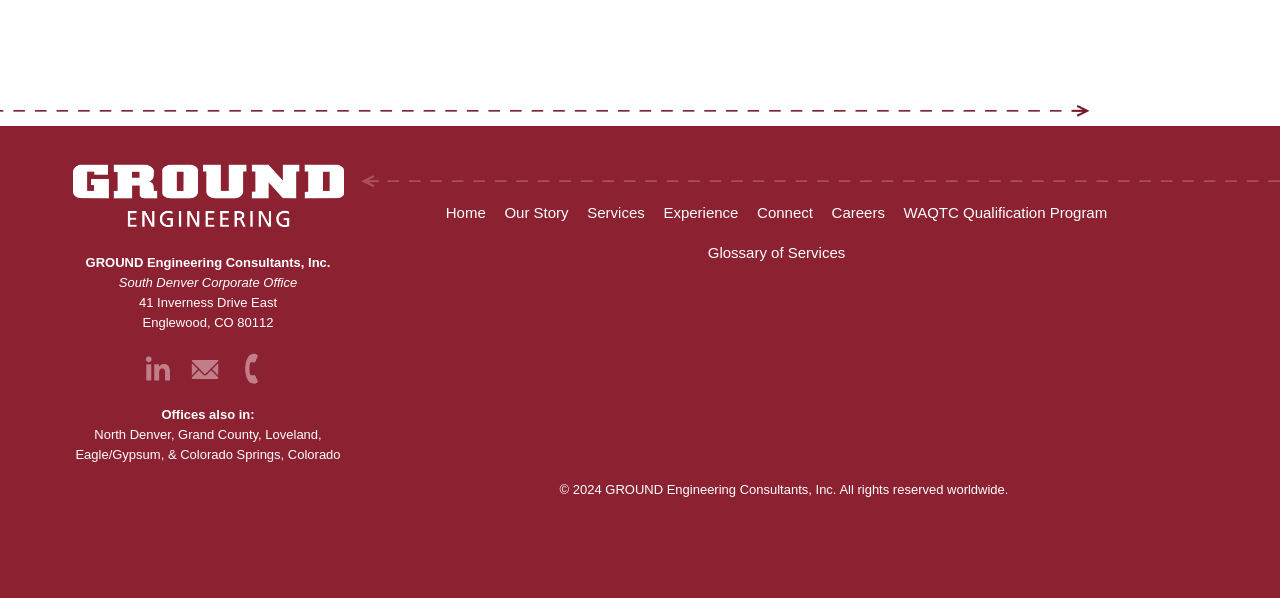Extract the bounding box for the UI element that matches this description: "Our Story".

[0.394, 0.323, 0.444, 0.39]